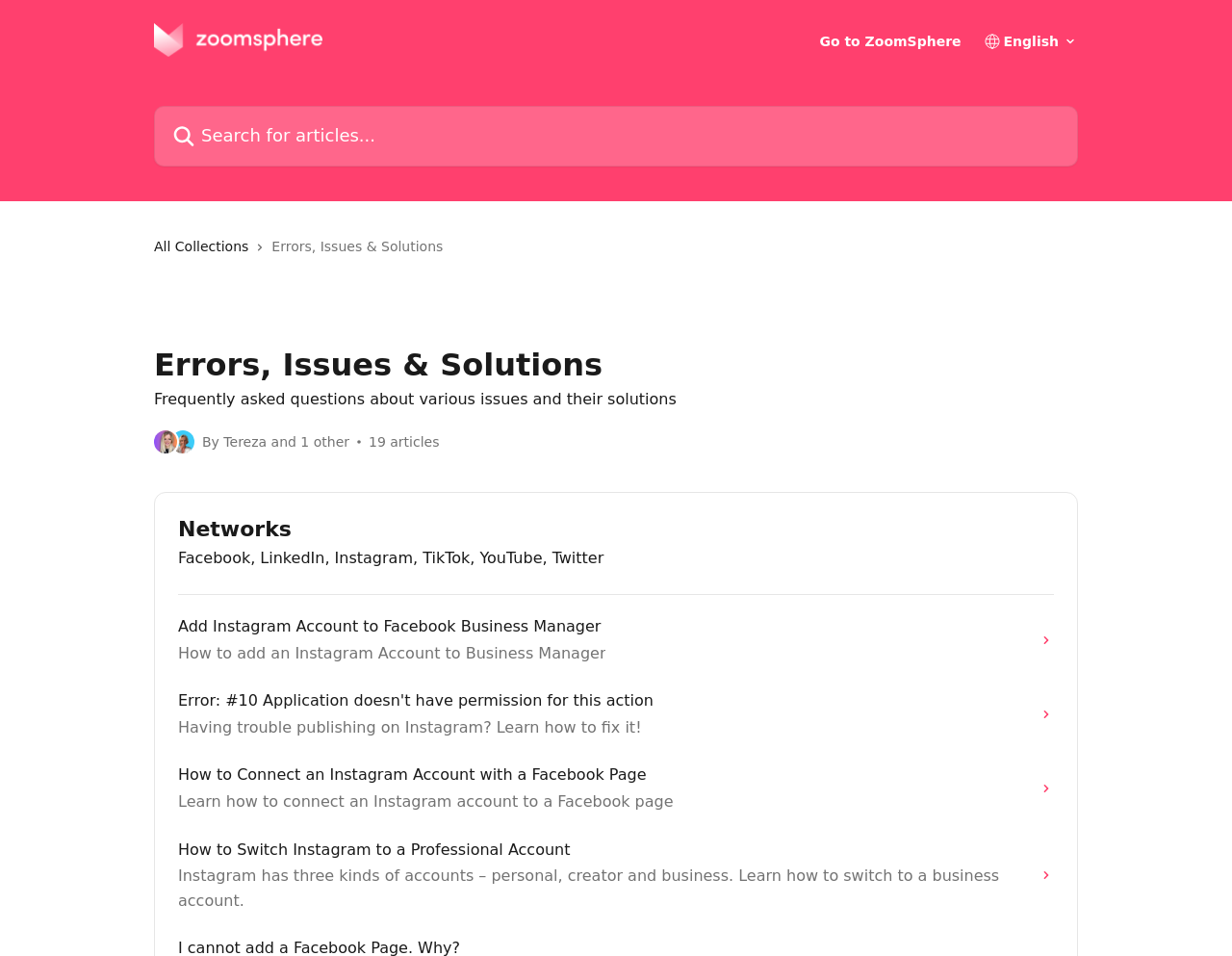Locate the bounding box coordinates of the clickable area needed to fulfill the instruction: "Learn how to fix Error: #10 Application doesn't have permission for this action".

[0.135, 0.708, 0.865, 0.786]